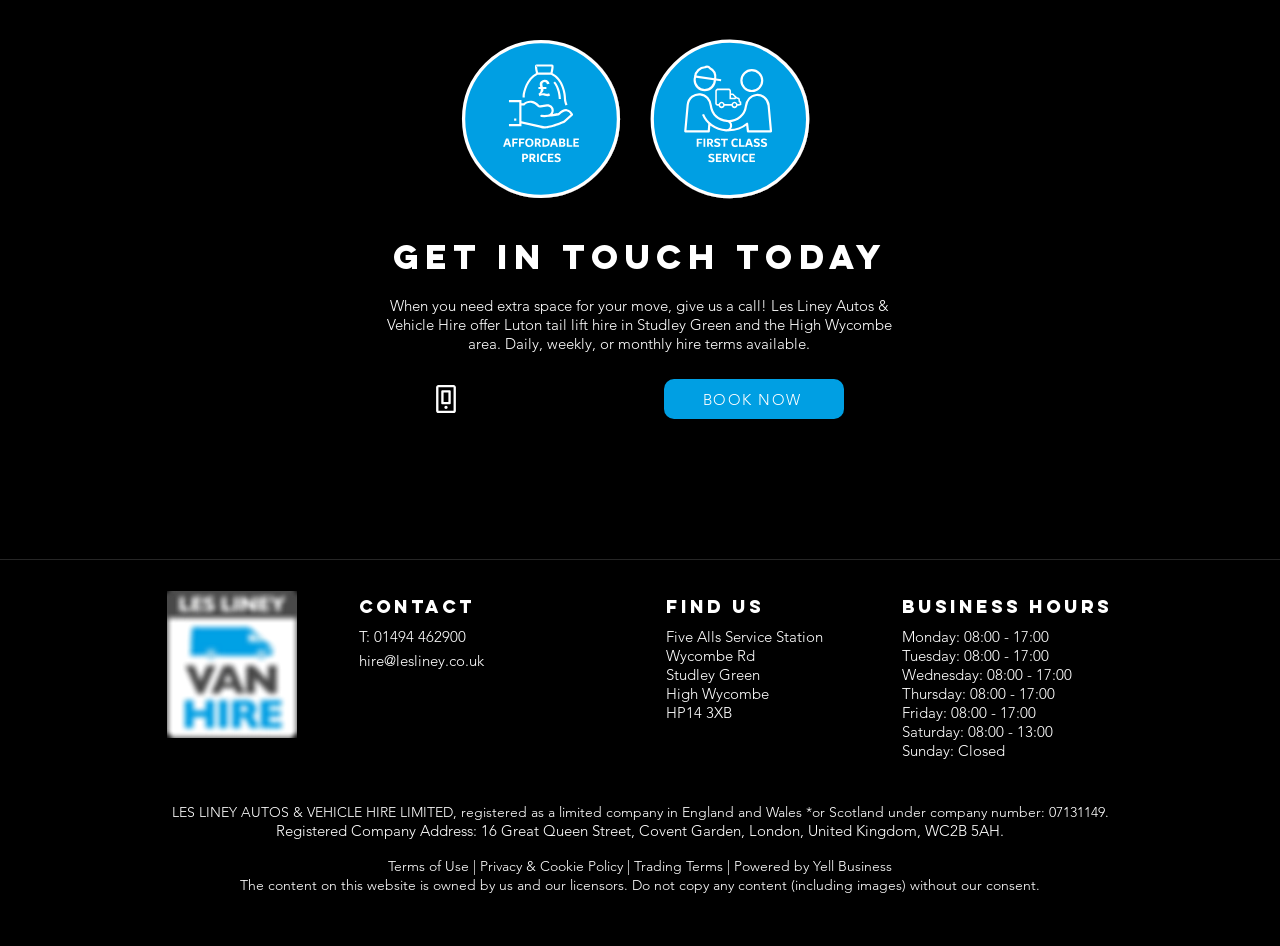Locate the UI element described by aria-label="Facebook" in the provided webpage screenshot. Return the bounding box coordinates in the format (top-left x, top-left y, bottom-right x, bottom-right y), ensuring all values are between 0 and 1.

[0.312, 0.723, 0.335, 0.755]